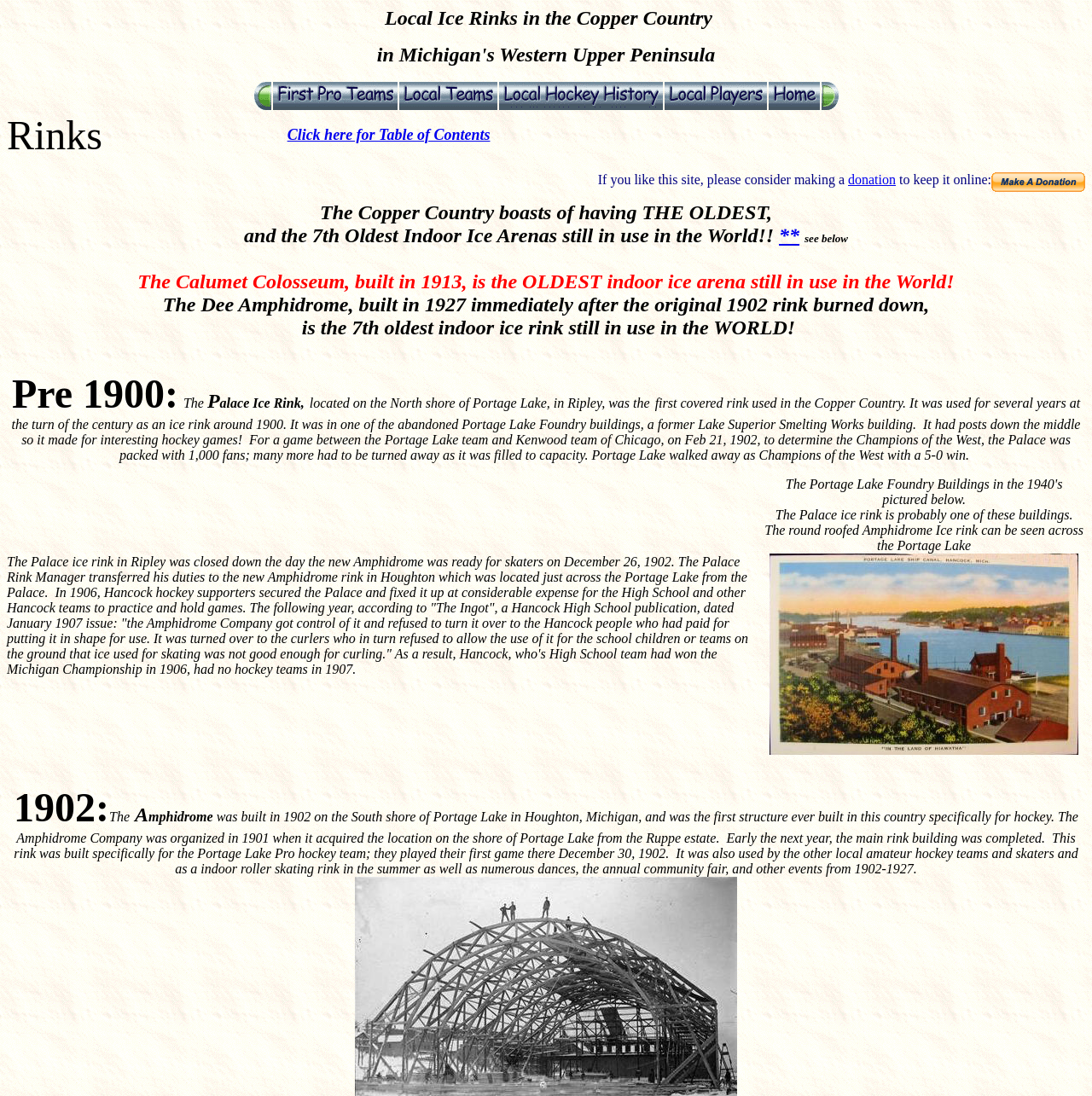Can you find the bounding box coordinates of the area I should click to execute the following instruction: "Click on '**'"?

[0.713, 0.205, 0.732, 0.225]